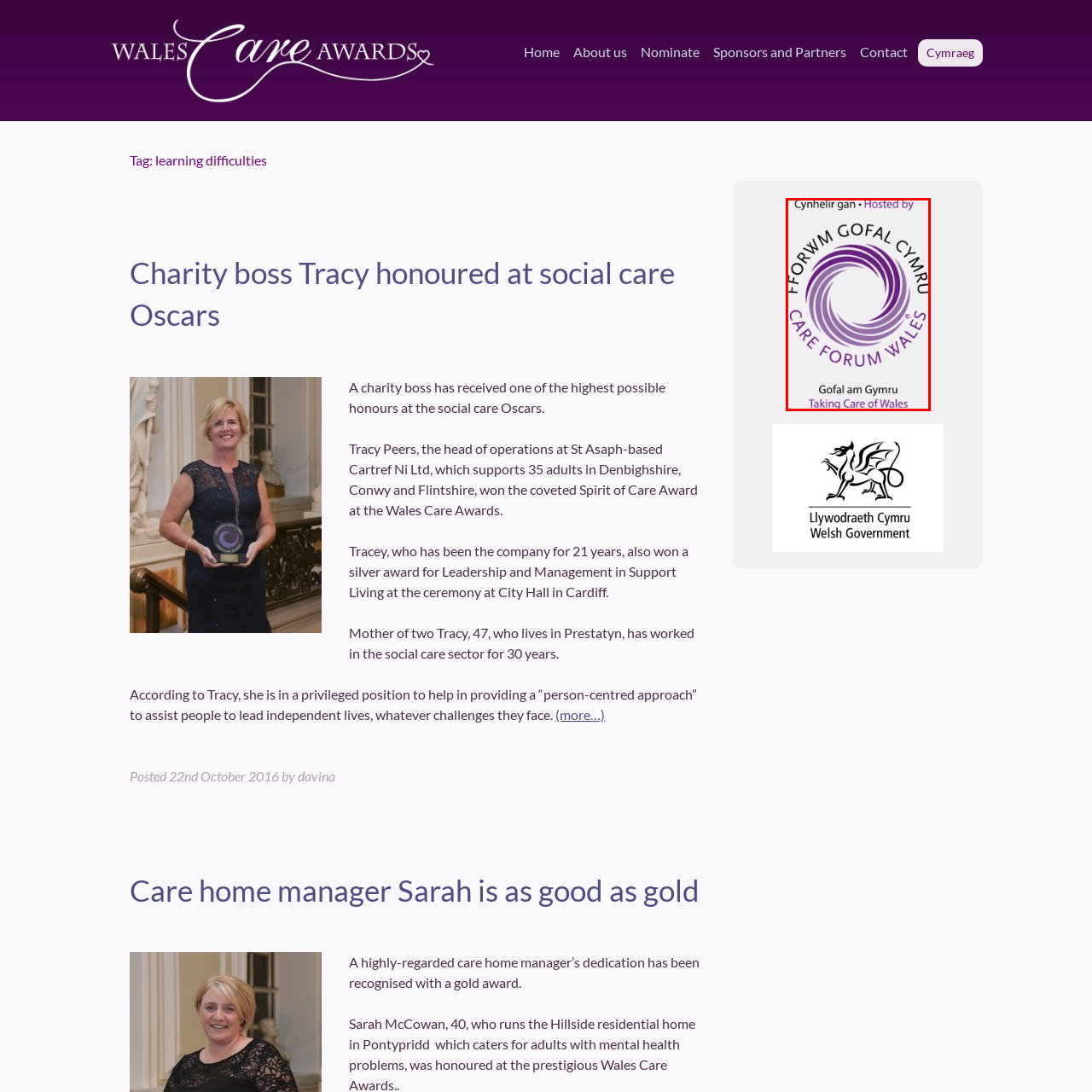Examine the content inside the red bounding box and offer a comprehensive answer to the following question using the details from the image: What is written above the logo in Welsh?

Above the logo, the text 'Cynhelir gan' is written in Welsh, which translates to 'Hosted by', indicating the organization's role in supporting care initiatives in Wales.